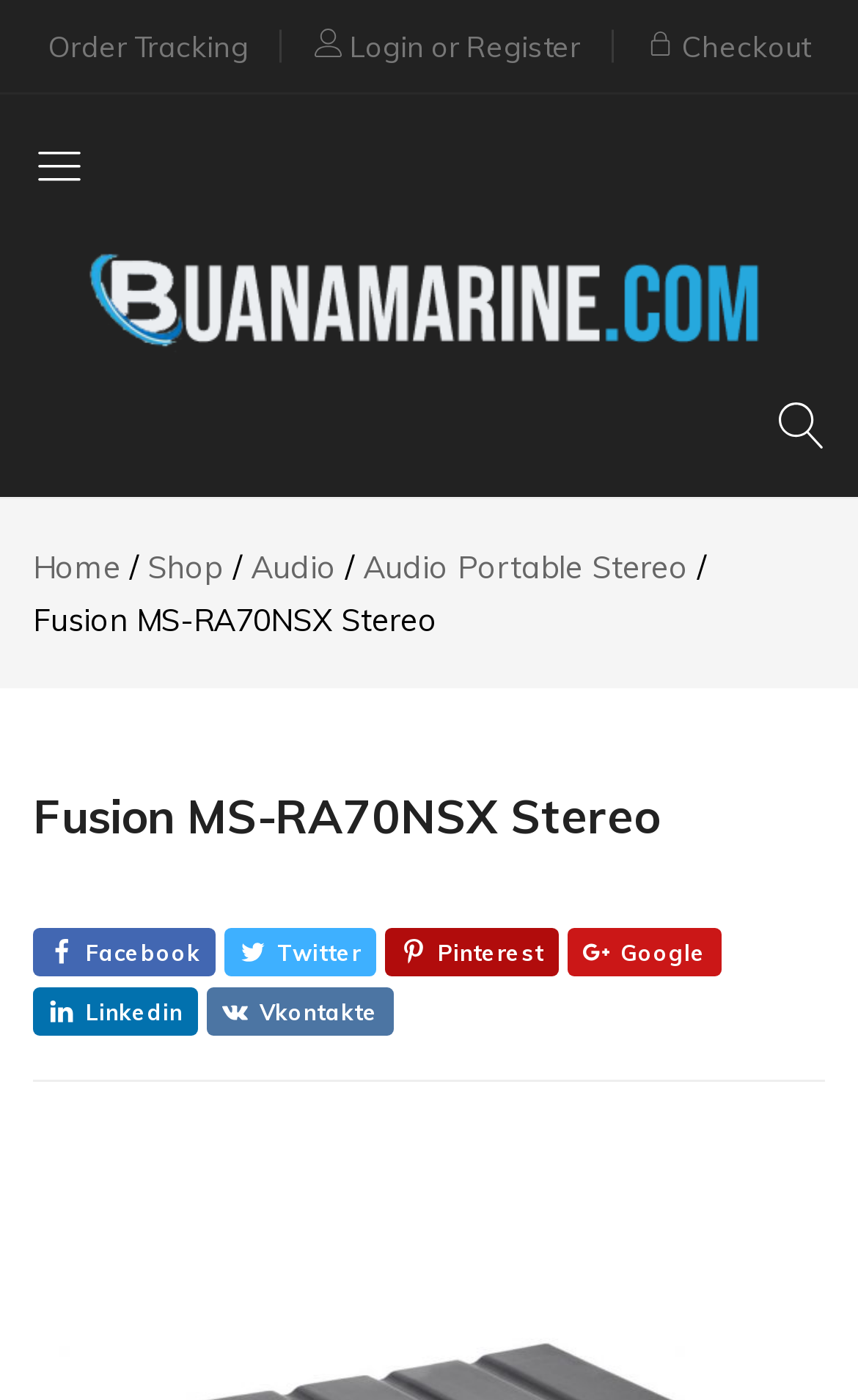Please determine the headline of the webpage and provide its content.

Fusion MS-RA70NSX Stereo